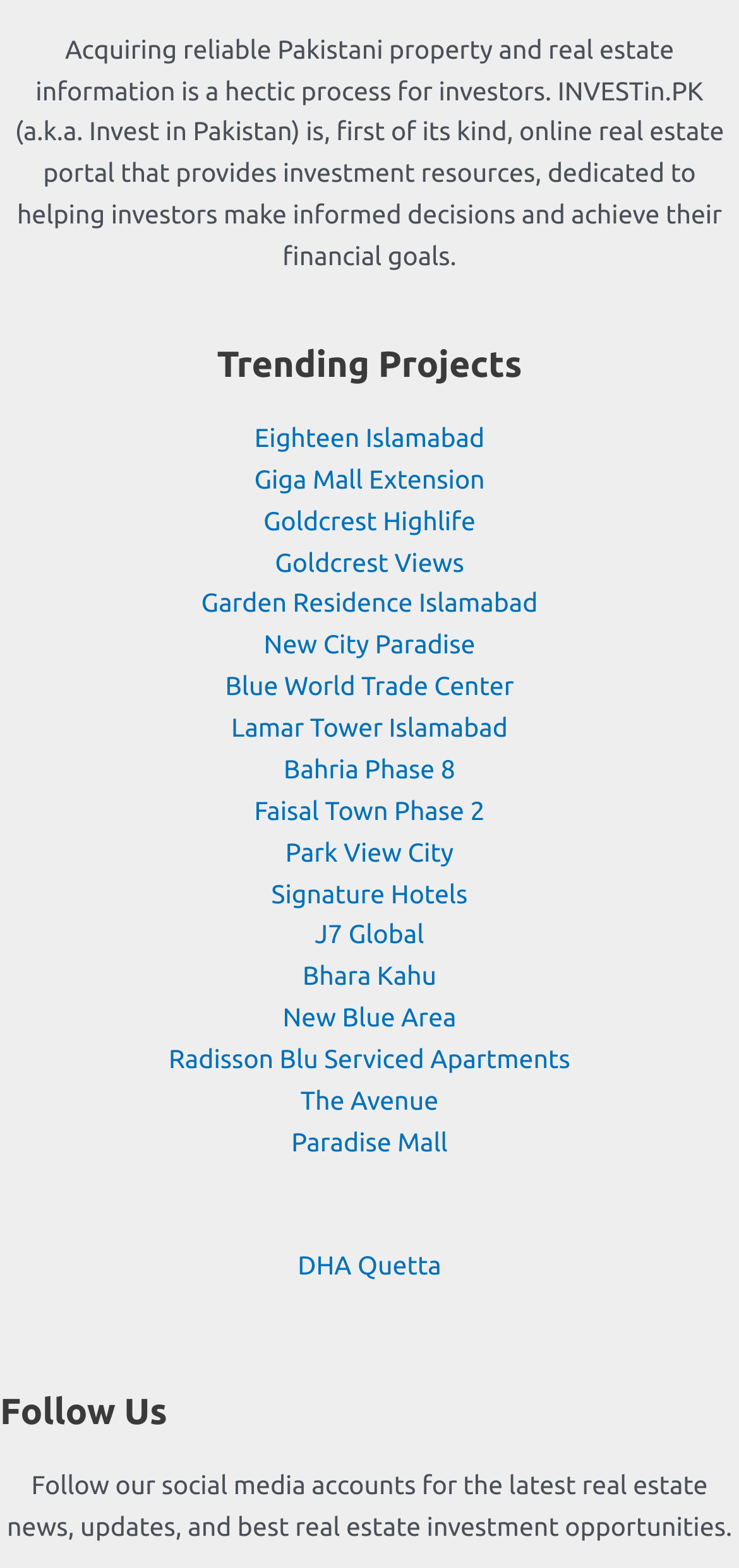Please locate the bounding box coordinates of the element's region that needs to be clicked to follow the instruction: "Check out Radisson Blu Serviced Apartments". The bounding box coordinates should be provided as four float numbers between 0 and 1, i.e., [left, top, right, bottom].

[0.228, 0.666, 0.772, 0.685]